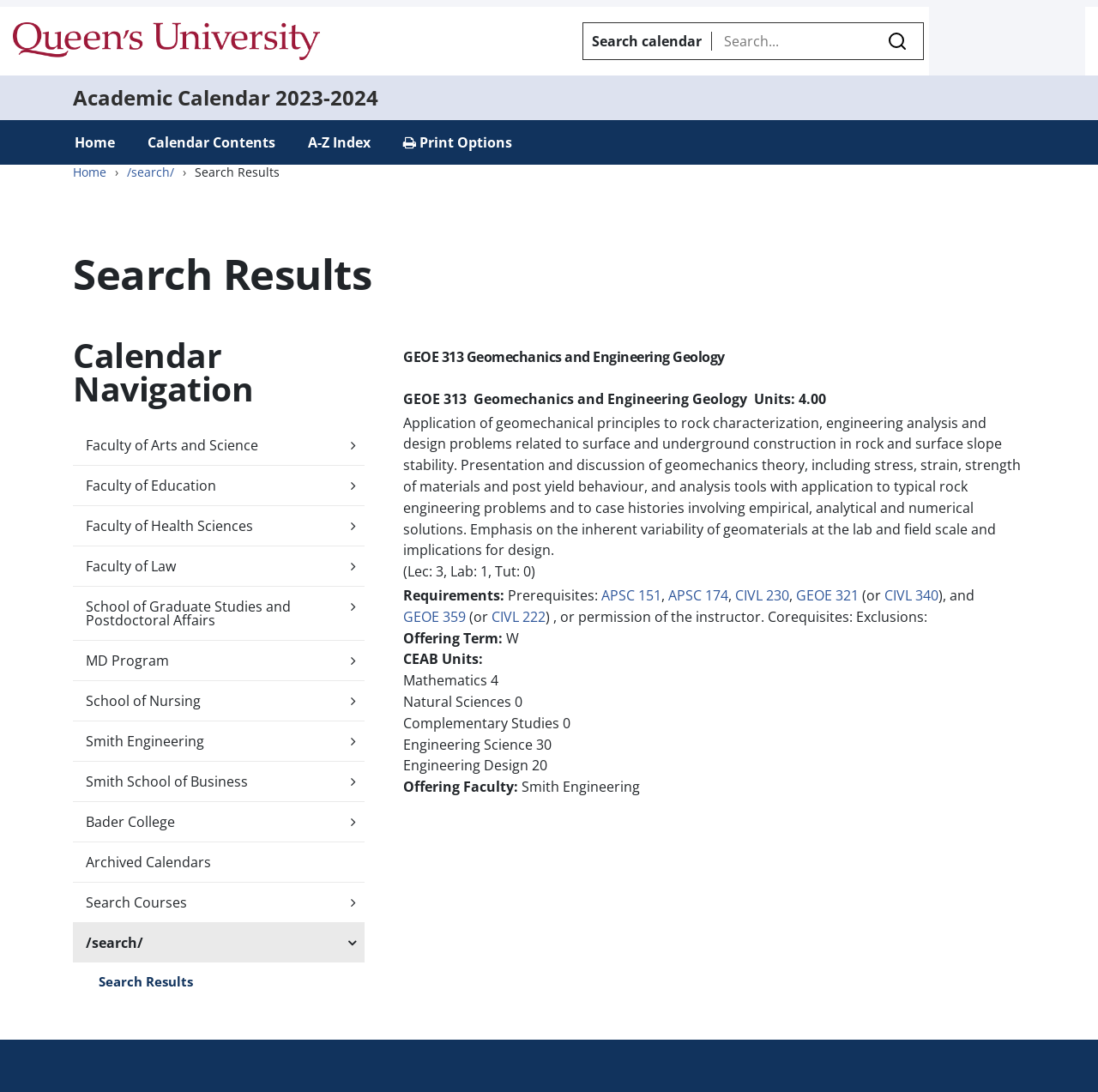What is the text of the first link on the page? Please answer the question using a single word or phrase based on the image.

Queens University